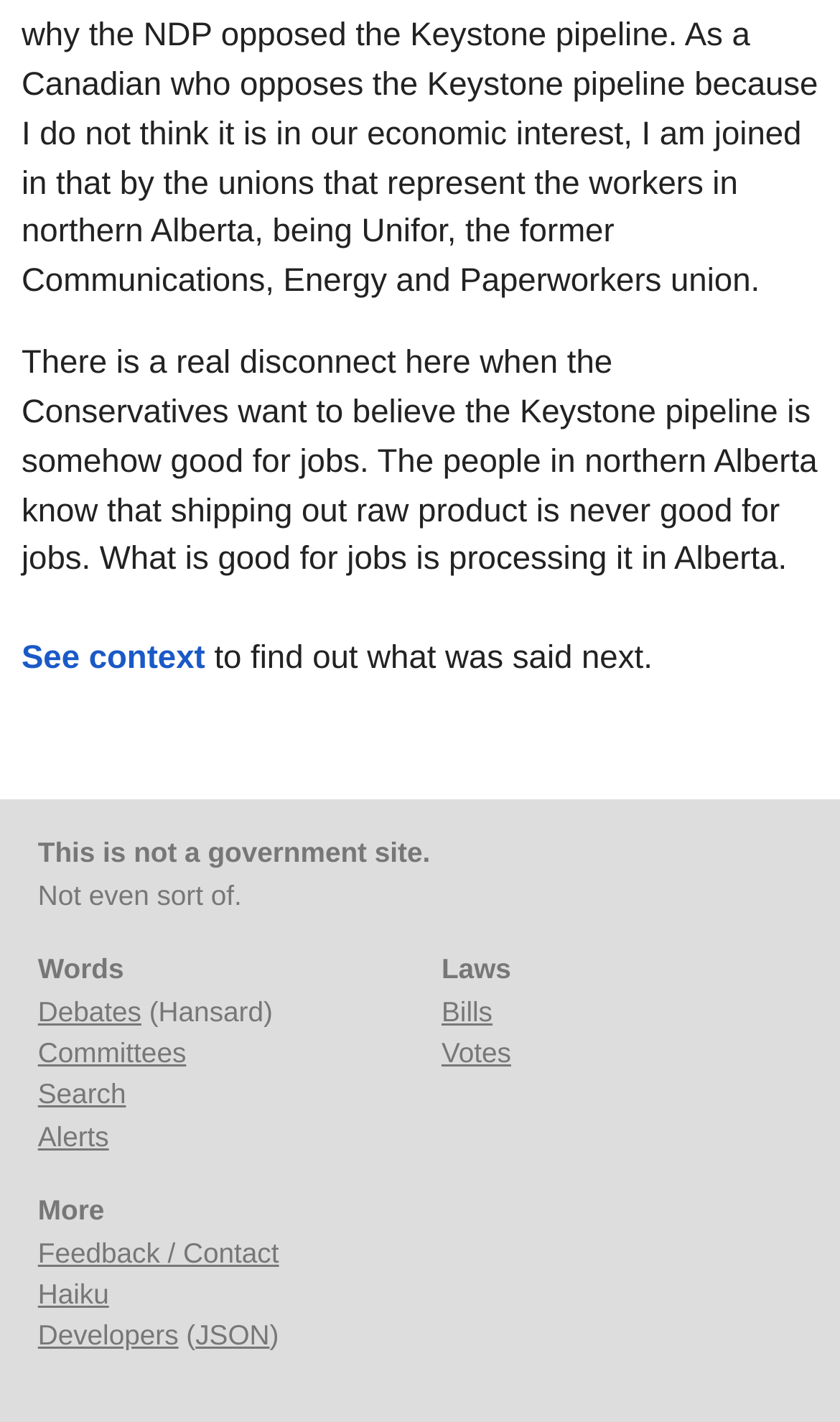Could you determine the bounding box coordinates of the clickable element to complete the instruction: "Get student resources"? Provide the coordinates as four float numbers between 0 and 1, i.e., [left, top, right, bottom].

None